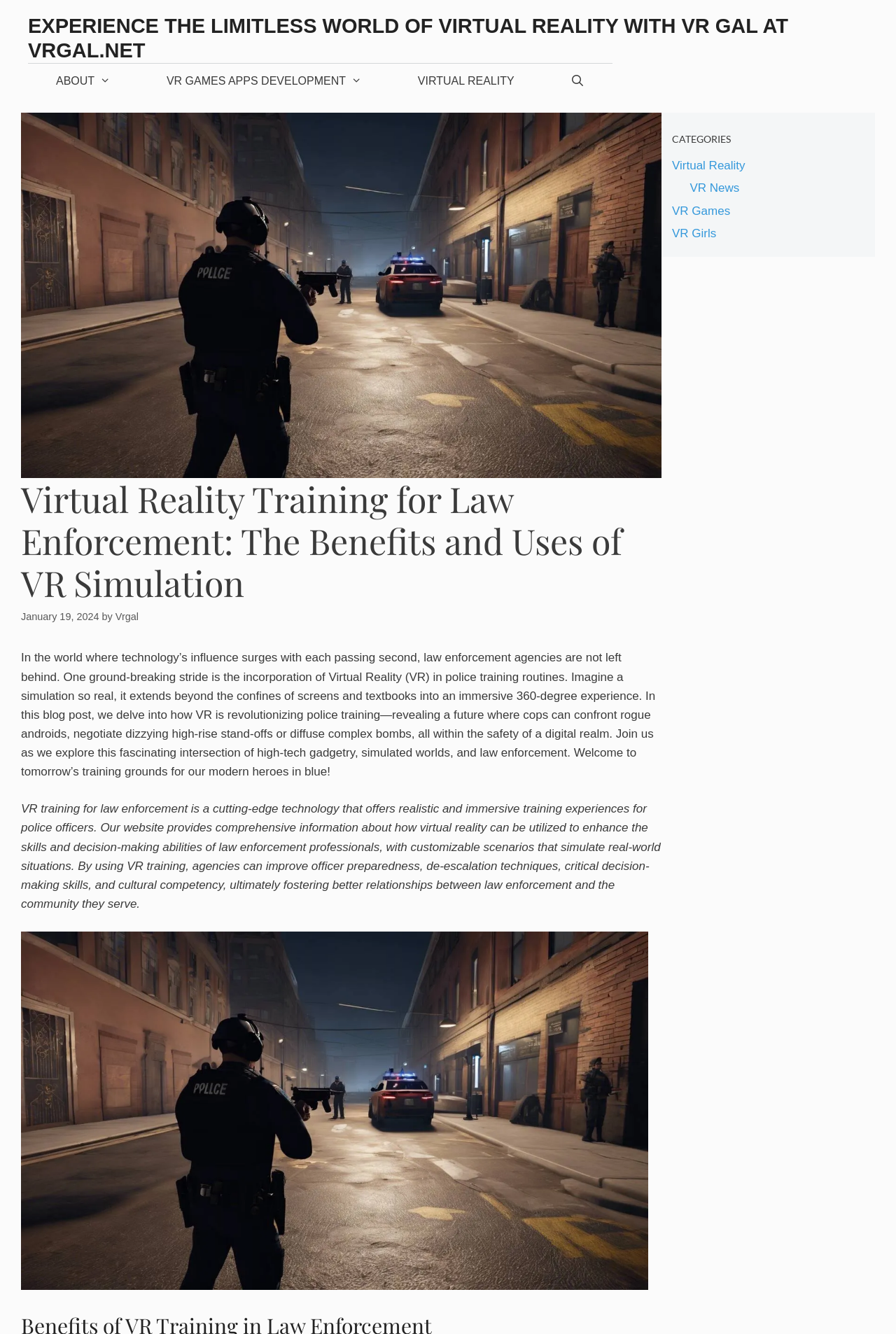Based on the visual content of the image, answer the question thoroughly: Who is the author of the blog post?

The author of the blog post can be found in the link element, which contains the text 'Vrgal'.